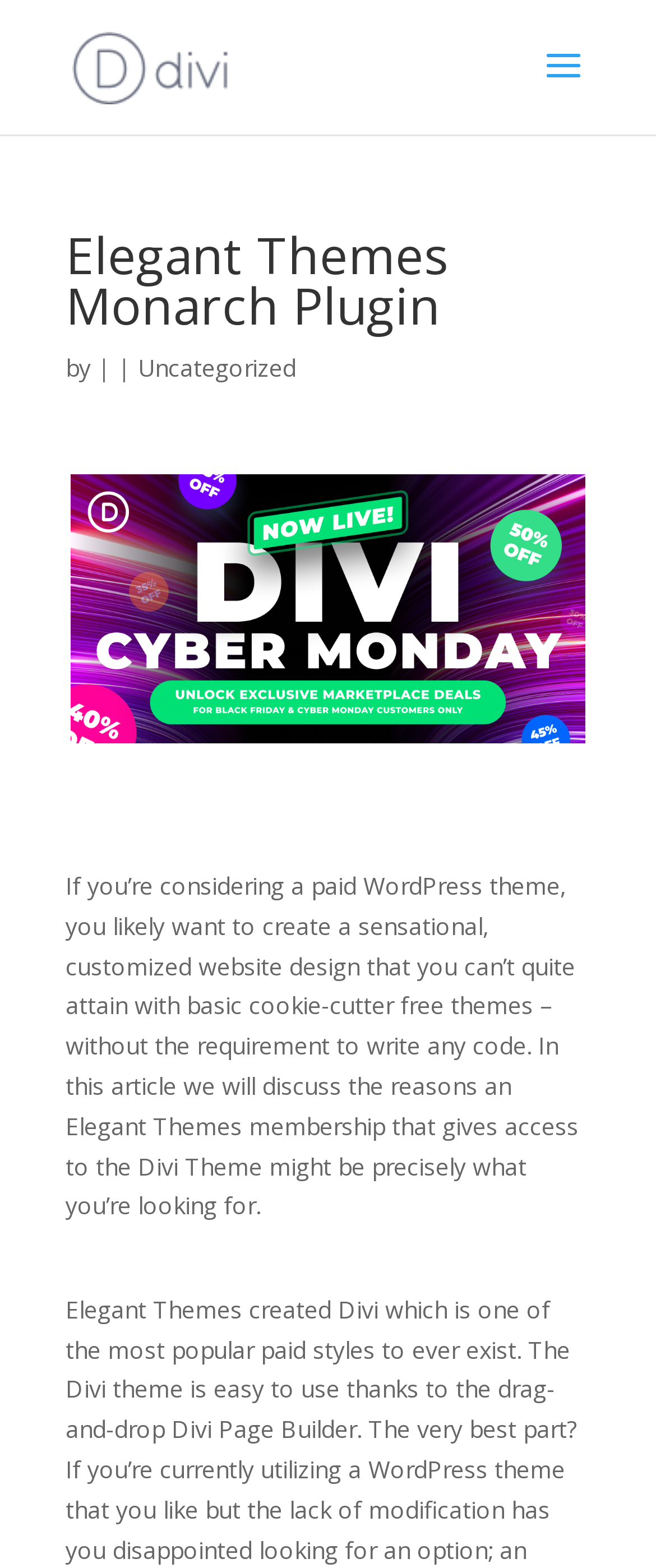Based on the image, please elaborate on the answer to the following question:
What is the requirement for creating a customized website design?

The text mentions that 'you can’t quite attain with basic cookie-cutter free themes – without the requirement to write any code', which suggests that the requirement for creating a customized website design is to not have to write any code.